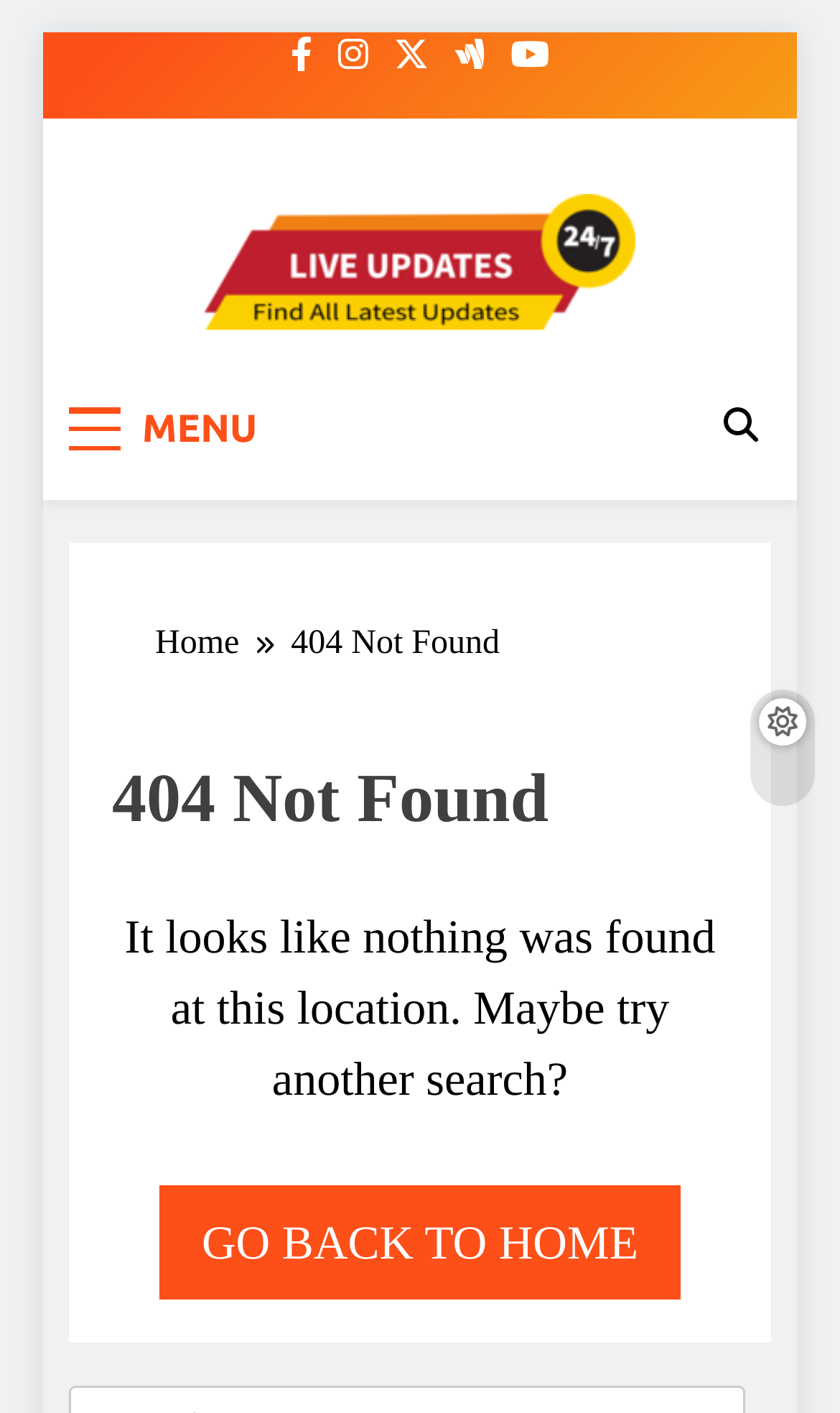What is the suggested action?
Refer to the image and provide a thorough answer to the question.

I read the static text that says 'It looks like nothing was found at this location. Maybe try another search?' and determined that the suggested action is to try another search.